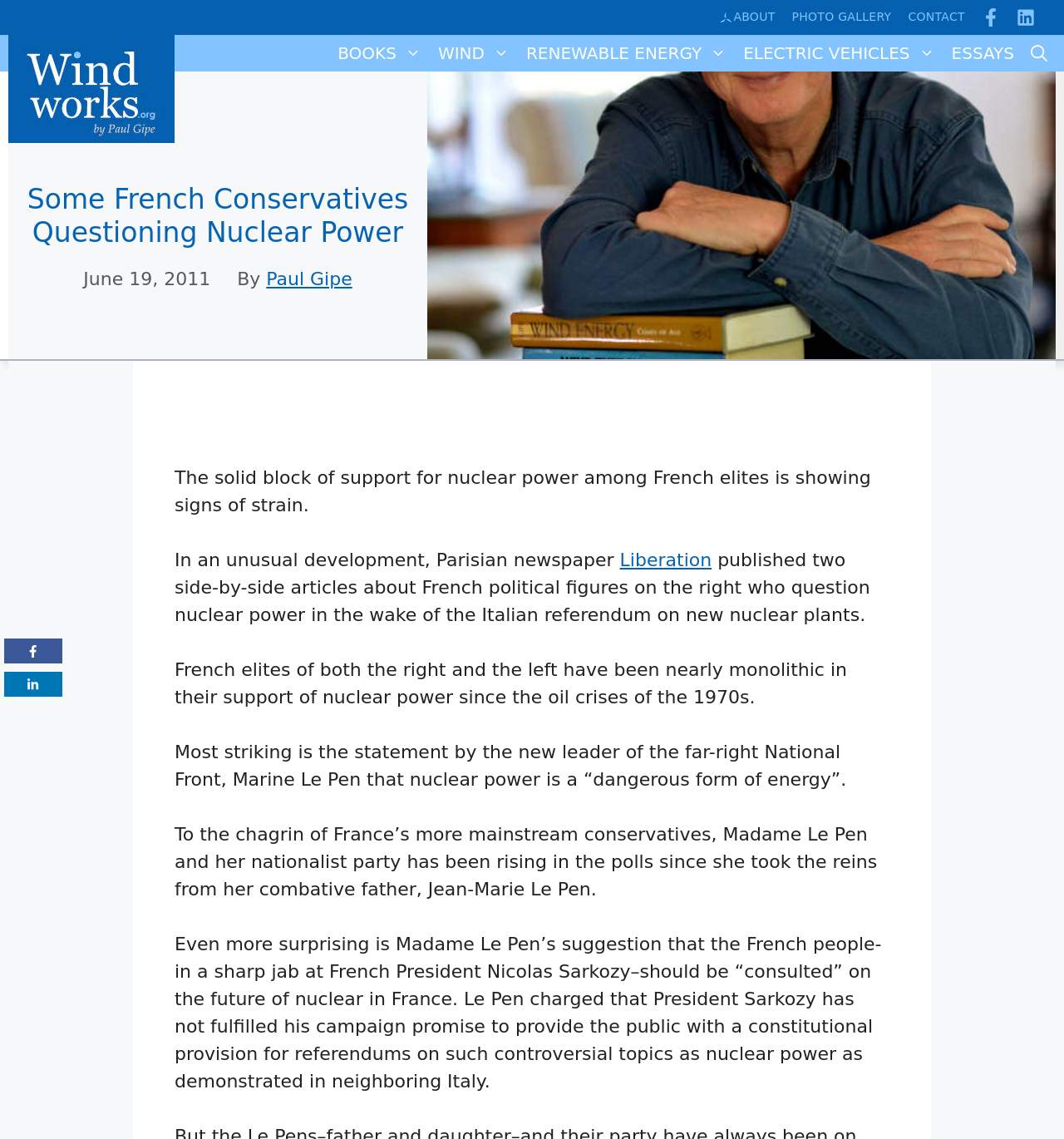Locate the bounding box coordinates of the clickable region necessary to complete the following instruction: "Share on Facebook". Provide the coordinates in the format of four float numbers between 0 and 1, i.e., [left, top, right, bottom].

[0.004, 0.561, 0.059, 0.582]